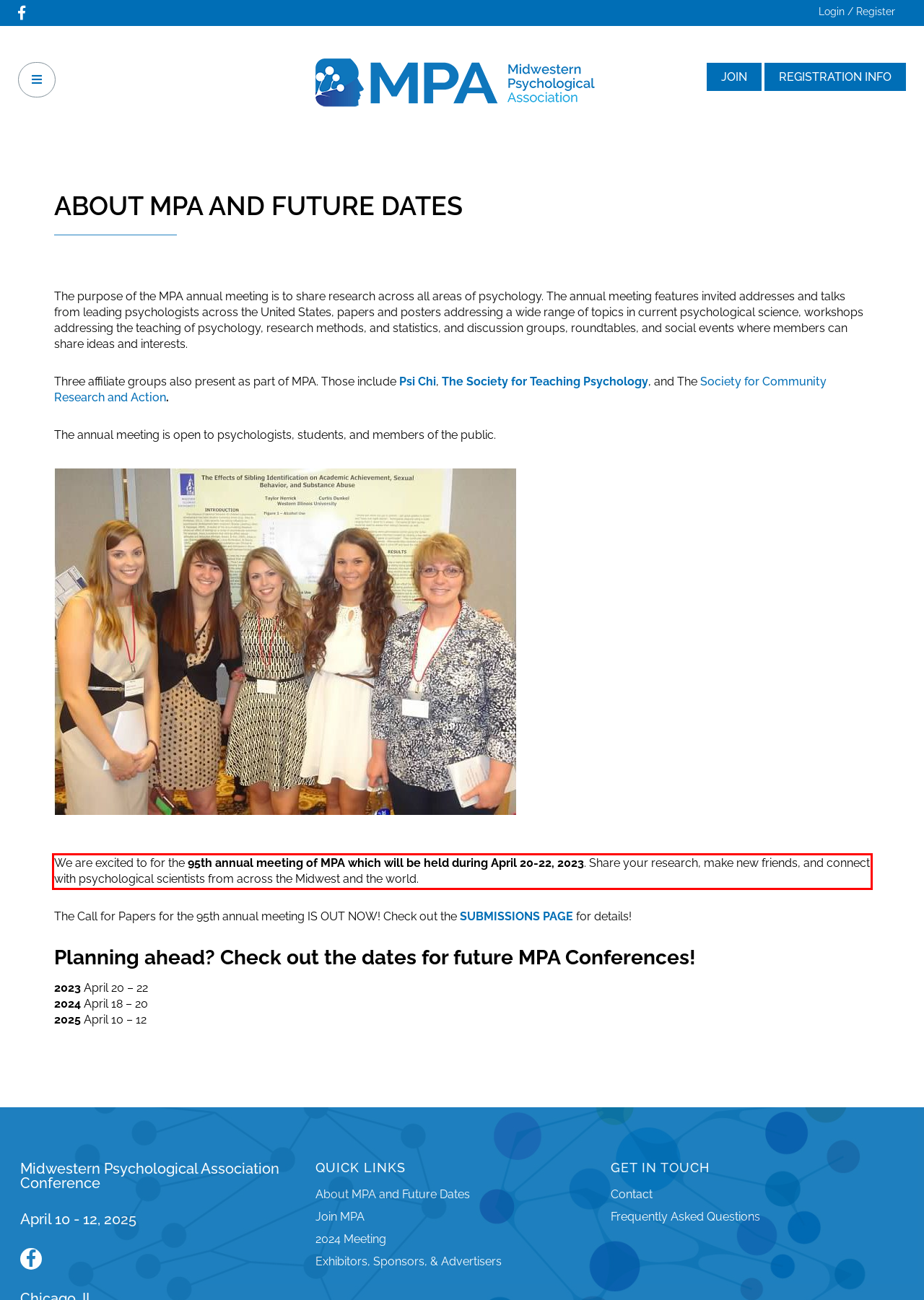Please use OCR to extract the text content from the red bounding box in the provided webpage screenshot.

We are excited to for the 95th annual meeting of MPA which will be held during April 20-22, 2023. Share your research, make new friends, and connect with psychological scientists from across the Midwest and the world.